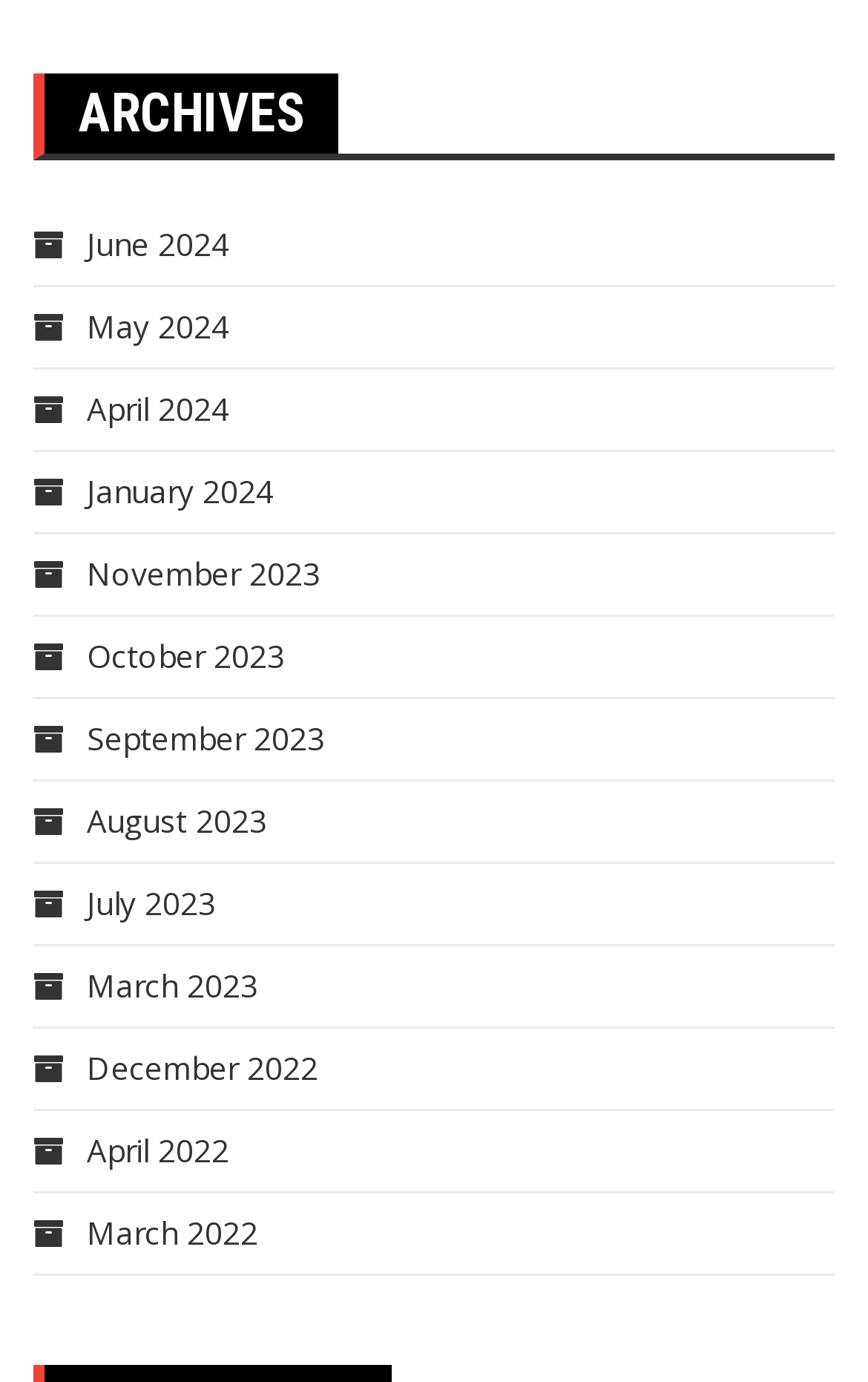Reply to the question below using a single word or brief phrase:
What is the title of the section?

ARCHIVES